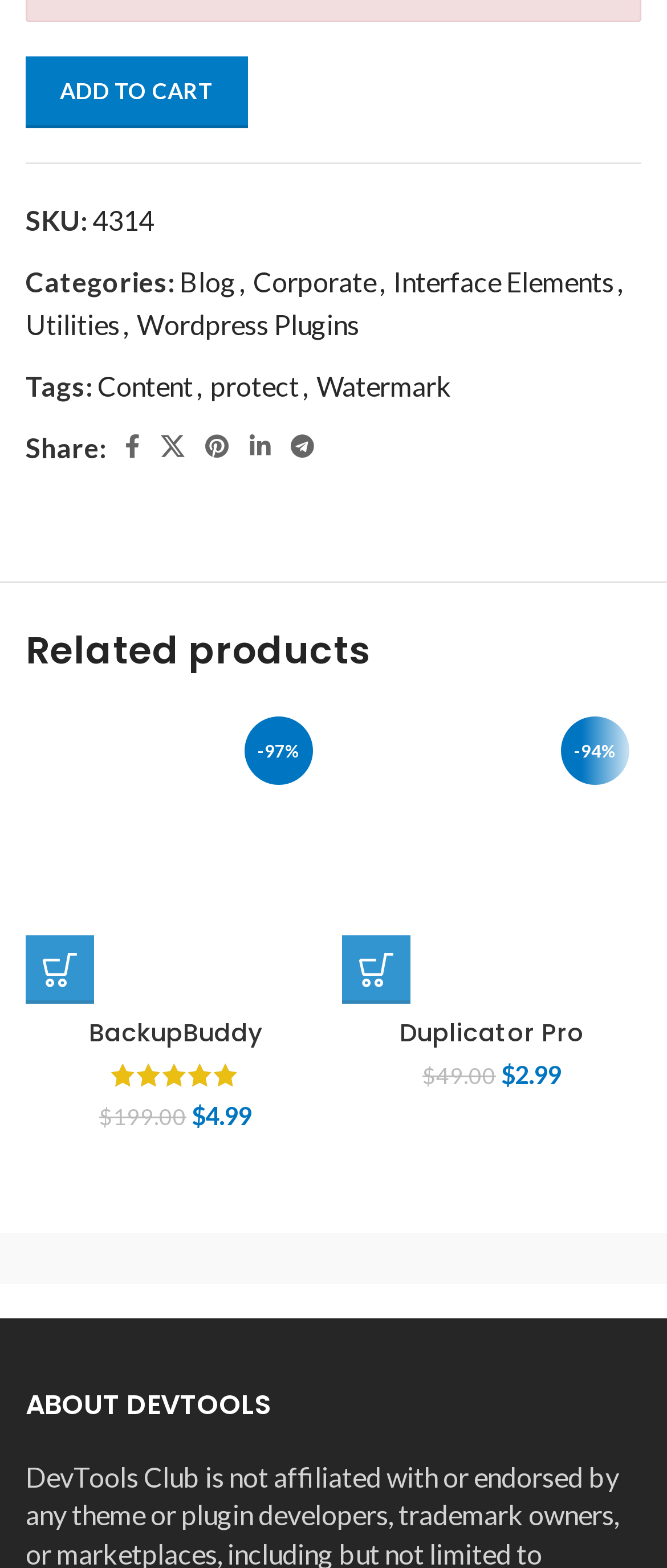Please identify the coordinates of the bounding box for the clickable region that will accomplish this instruction: "Share on Facebook".

[0.172, 0.271, 0.226, 0.299]